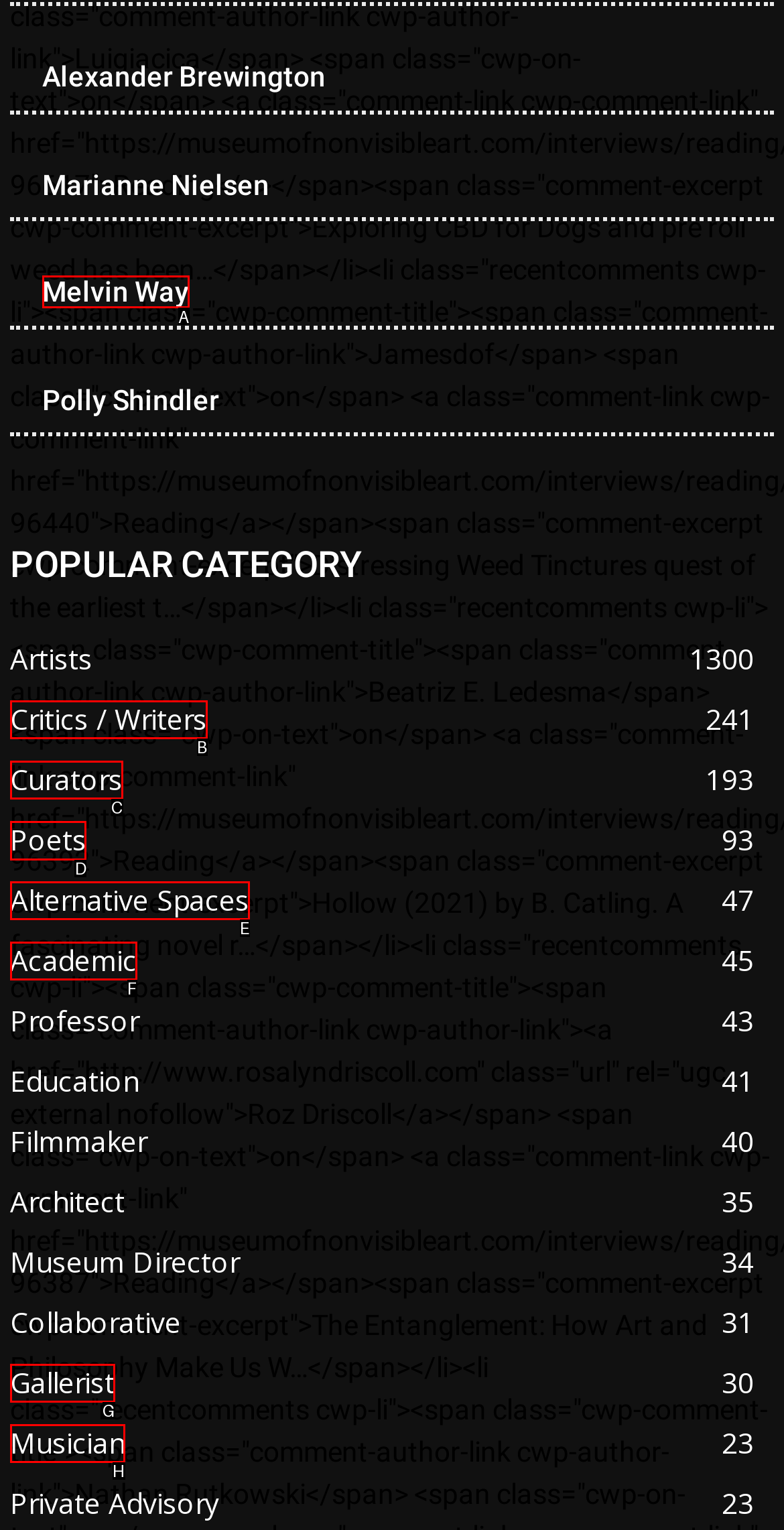From the given options, choose the one to complete the task: Browse Poets 93 category
Indicate the letter of the correct option.

D